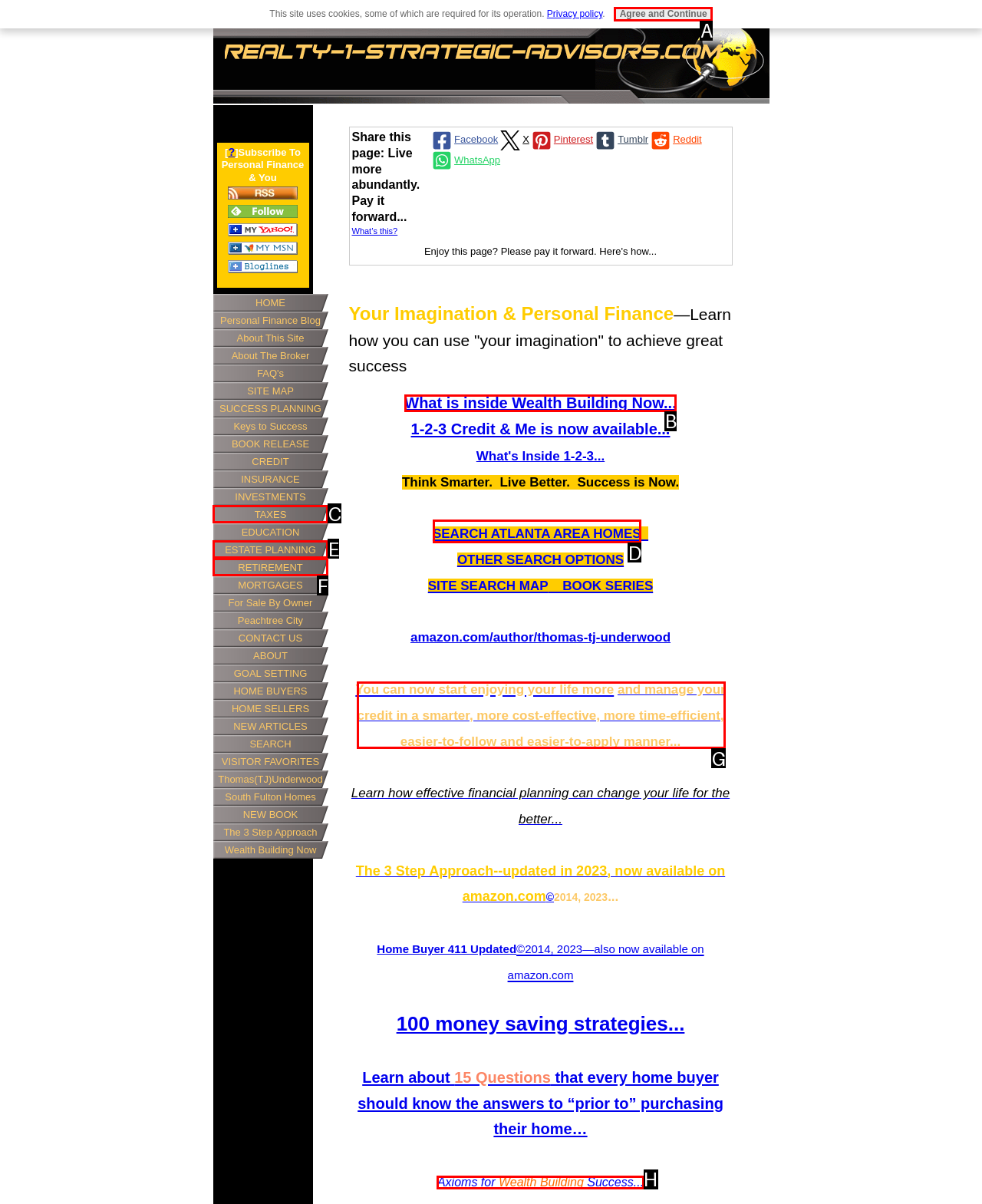Determine which option should be clicked to carry out this task: Search Atlanta area homes
State the letter of the correct choice from the provided options.

D